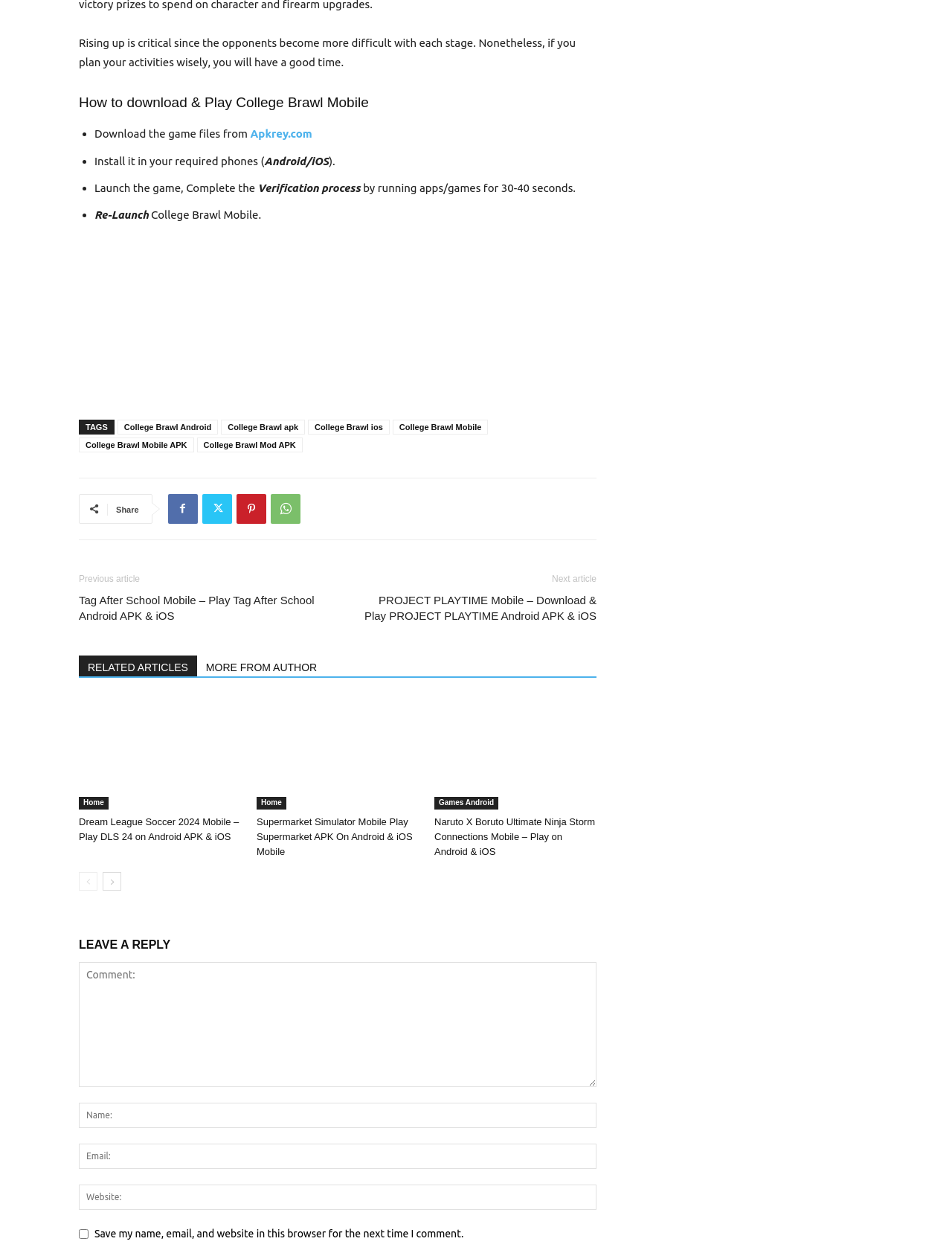Please identify the bounding box coordinates of the clickable element to fulfill the following instruction: "Read the article about College Brawl Mobile". The coordinates should be four float numbers between 0 and 1, i.e., [left, top, right, bottom].

[0.176, 0.195, 0.533, 0.239]